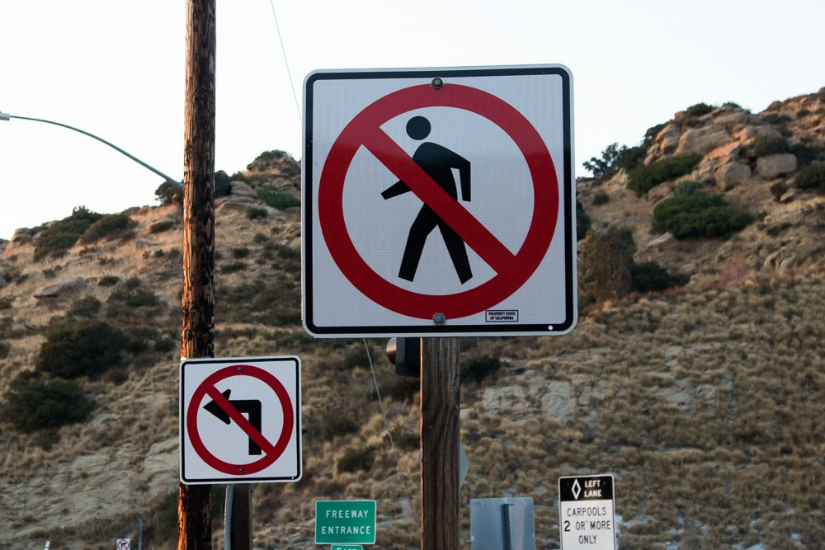Please answer the following question using a single word or phrase: 
What is restricted by the smaller sign?

Left turns